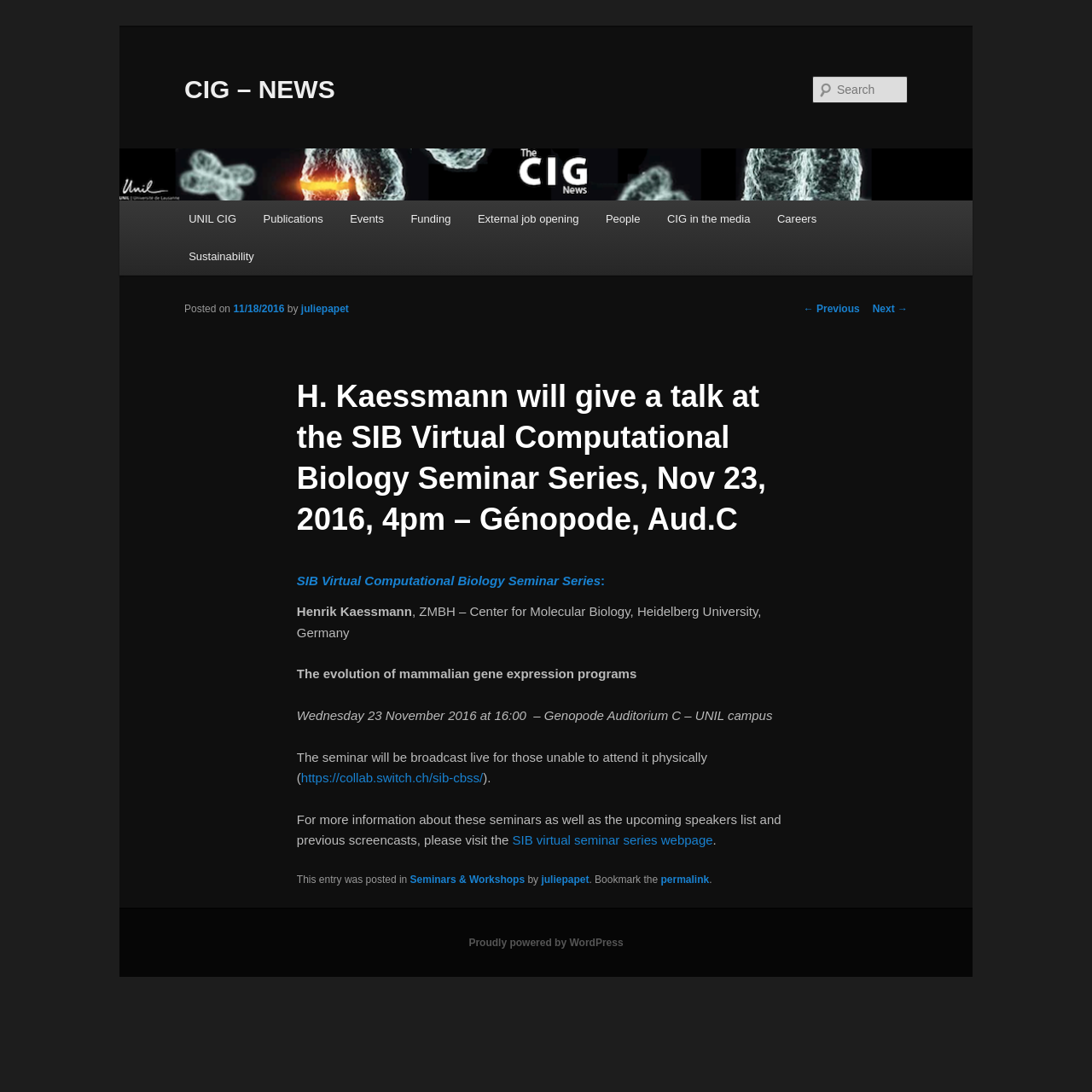What is the topic of the seminar?
Please provide an in-depth and detailed response to the question.

I found the answer by reading the text 'The evolution of mammalian gene expression programs' in the article section of the webpage, which clearly states the topic of the seminar.